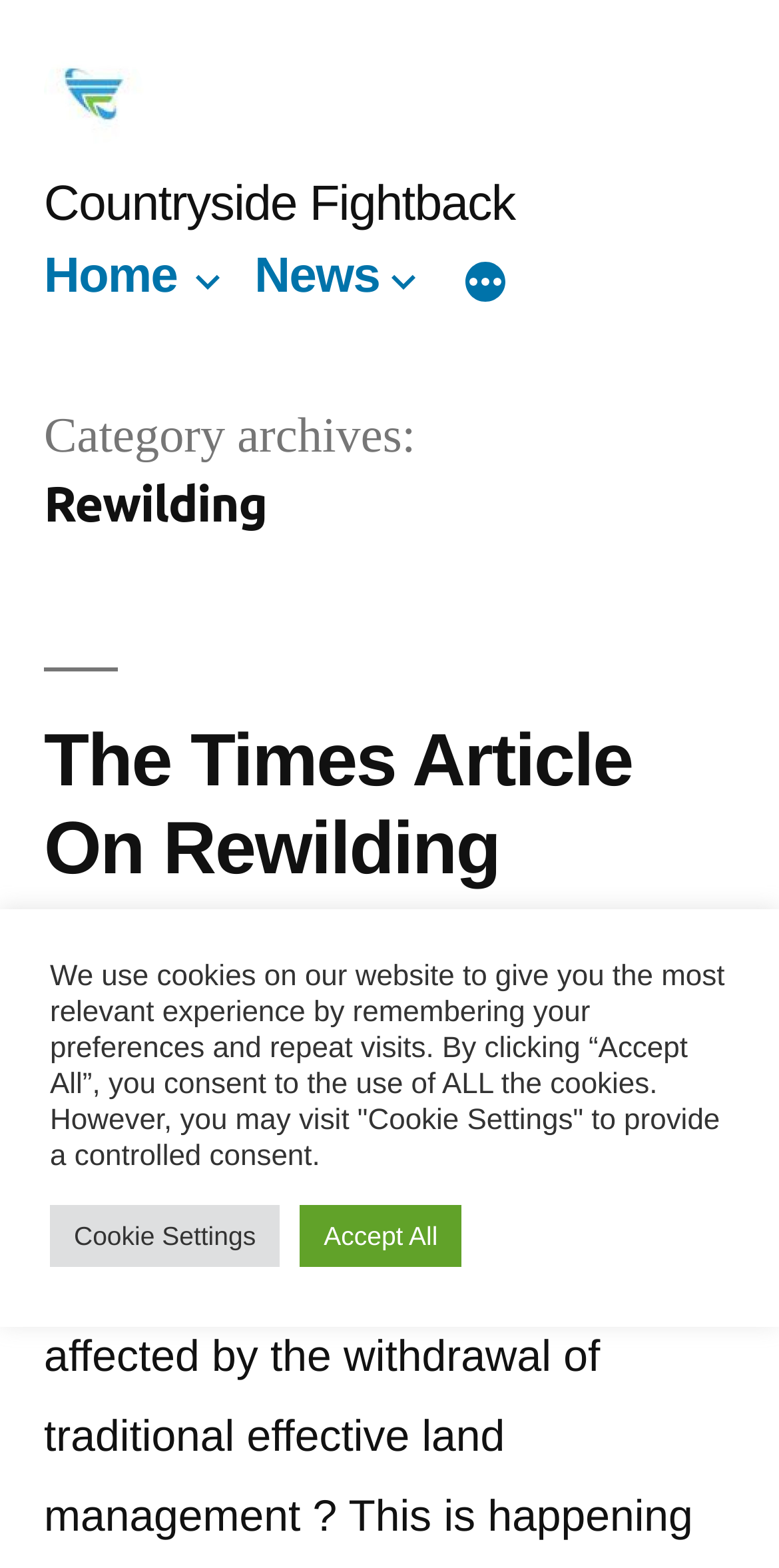Mark the bounding box of the element that matches the following description: "Home".

[0.056, 0.159, 0.228, 0.193]